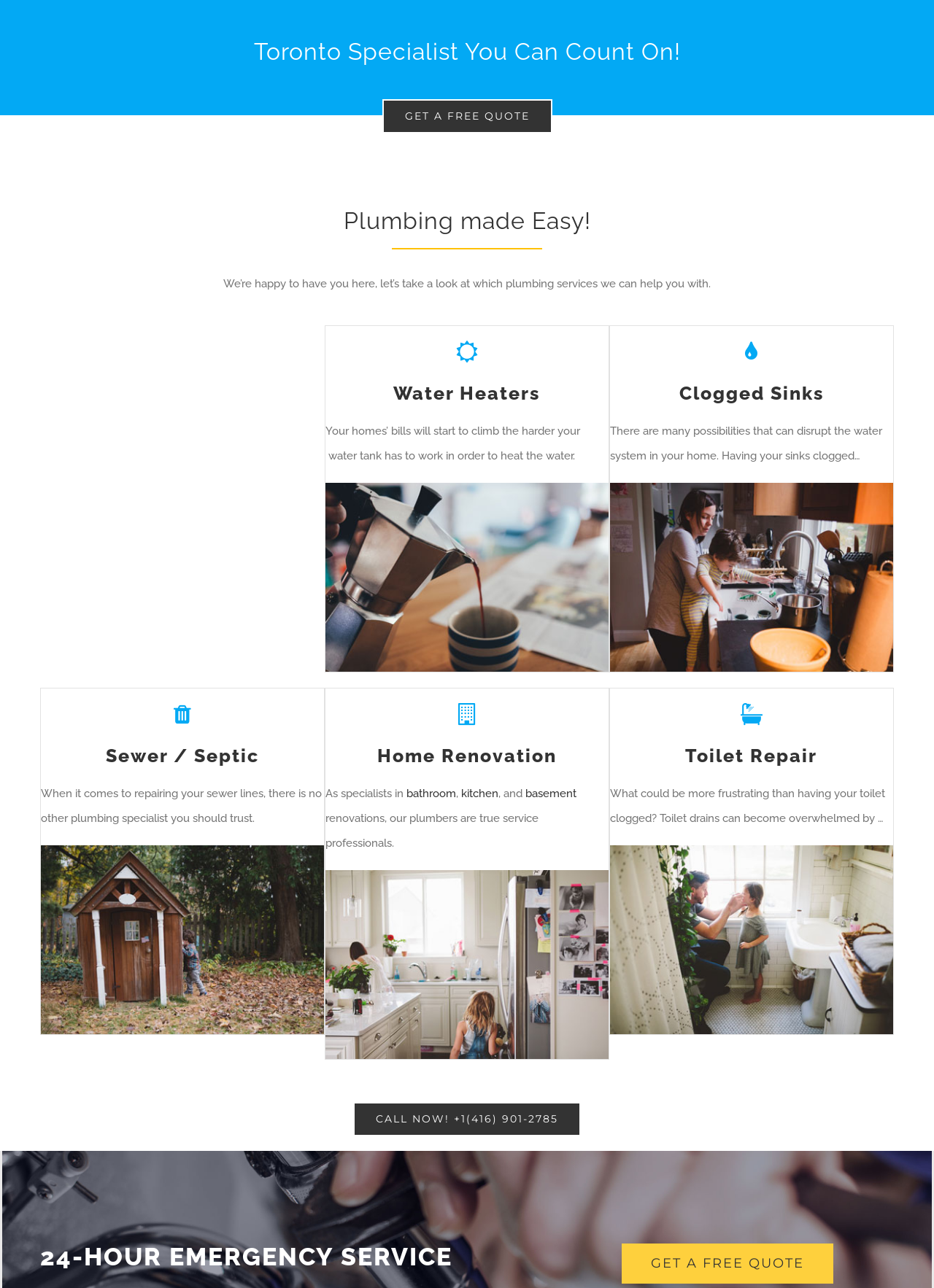What is the consequence of having a clogged sink?
Provide an in-depth and detailed explanation in response to the question.

The 'Clogged Sinks' section states that 'There are many possibilities that can disrupt the water system in your home. Having your sinks clogged…', implying that clogged sinks can disrupt the water system in the home.